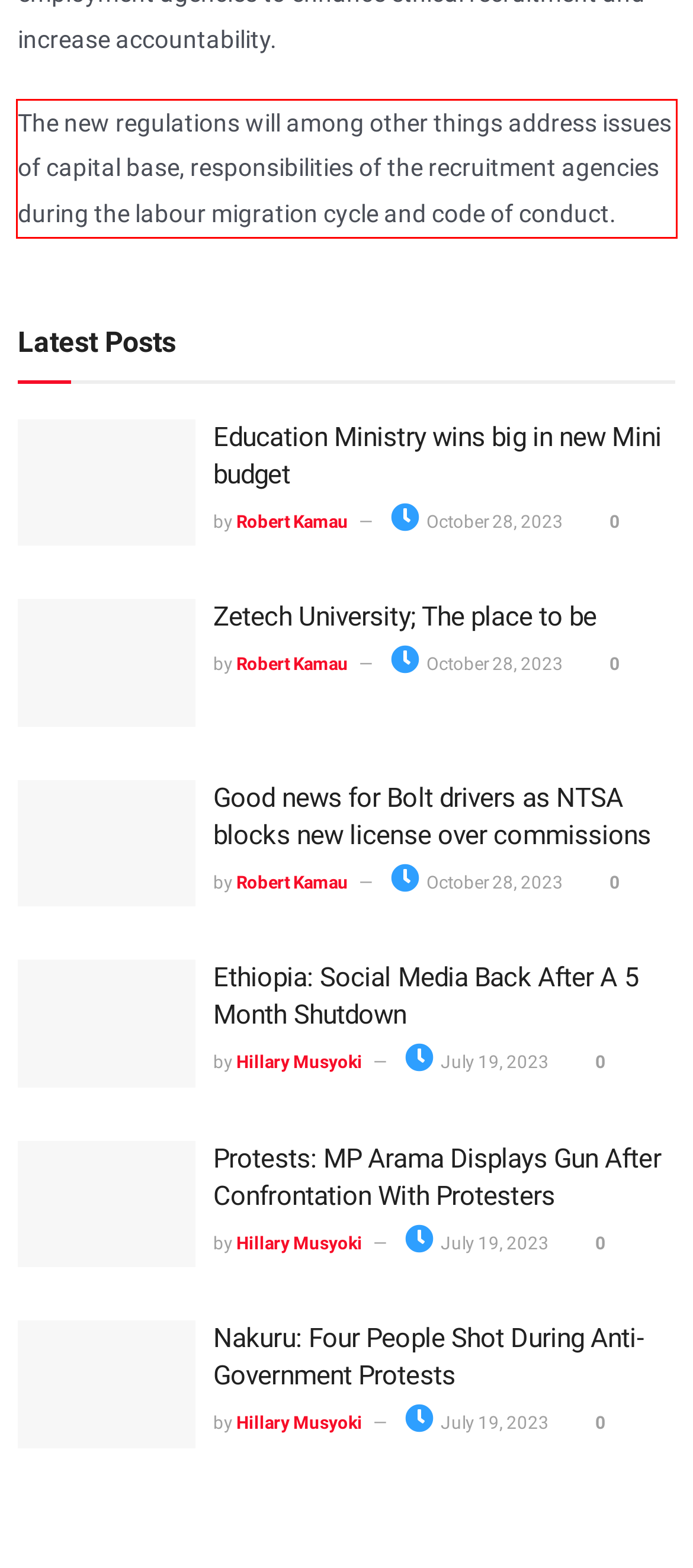You have a screenshot of a webpage with a red bounding box. Use OCR to generate the text contained within this red rectangle.

The new regulations will among other things address issues of capital base, responsibilities of the recruitment agencies during the labour migration cycle and code of conduct.